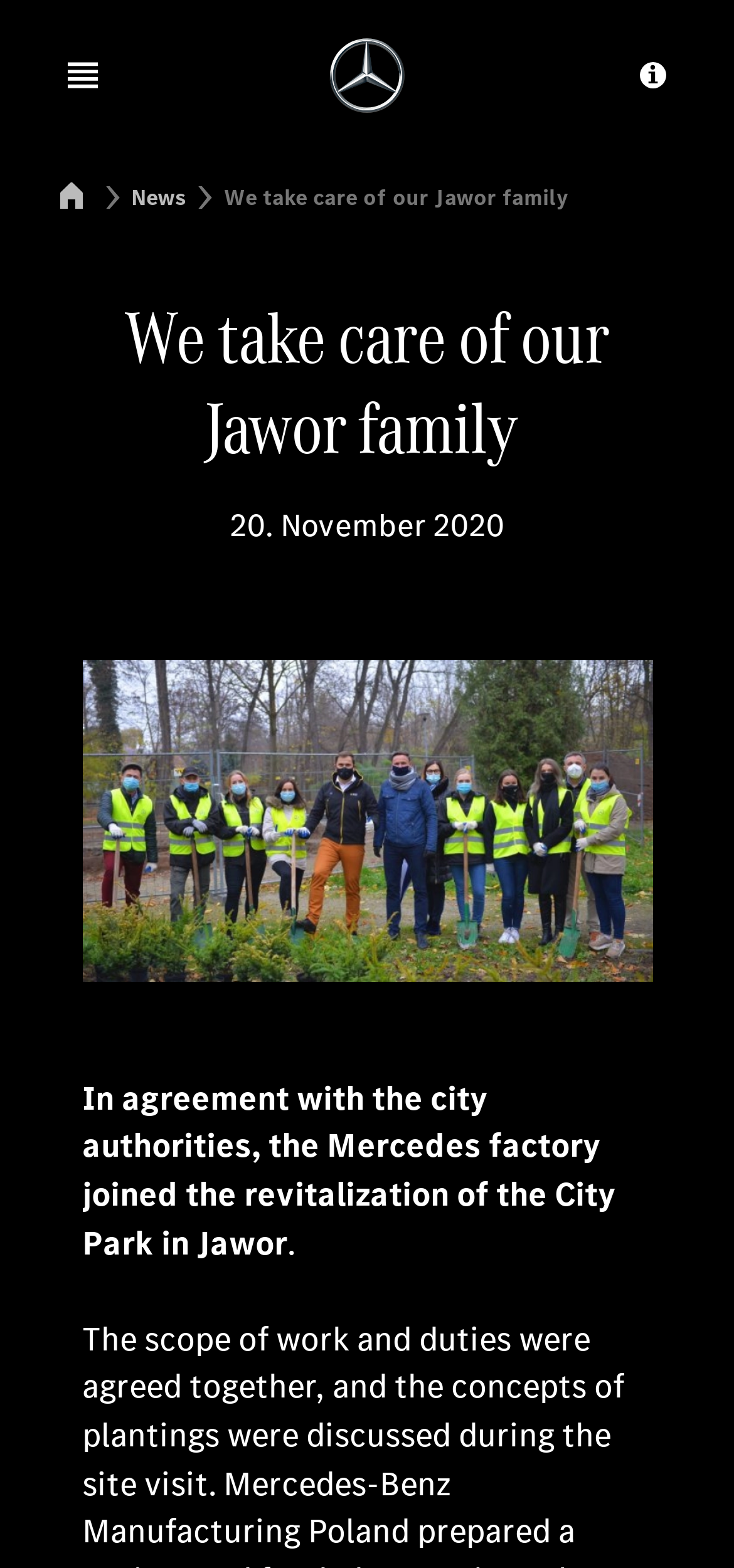Determine the bounding box coordinates (top-left x, top-left y, bottom-right x, bottom-right y) of the UI element described in the following text: Provider/Privacy

[0.827, 0.019, 0.95, 0.077]